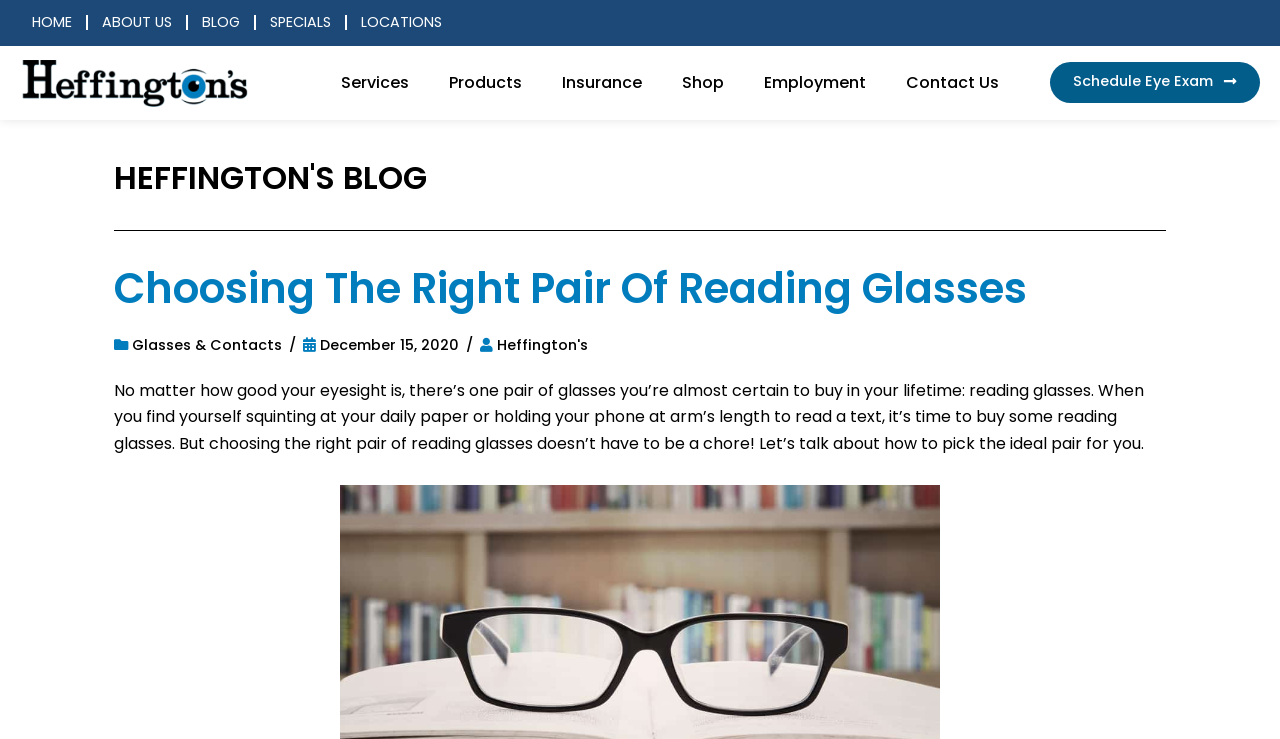Identify the bounding box coordinates of the element to click to follow this instruction: 'Click Glasses & Contacts'. Ensure the coordinates are four float values between 0 and 1, provided as [left, top, right, bottom].

[0.103, 0.449, 0.22, 0.485]